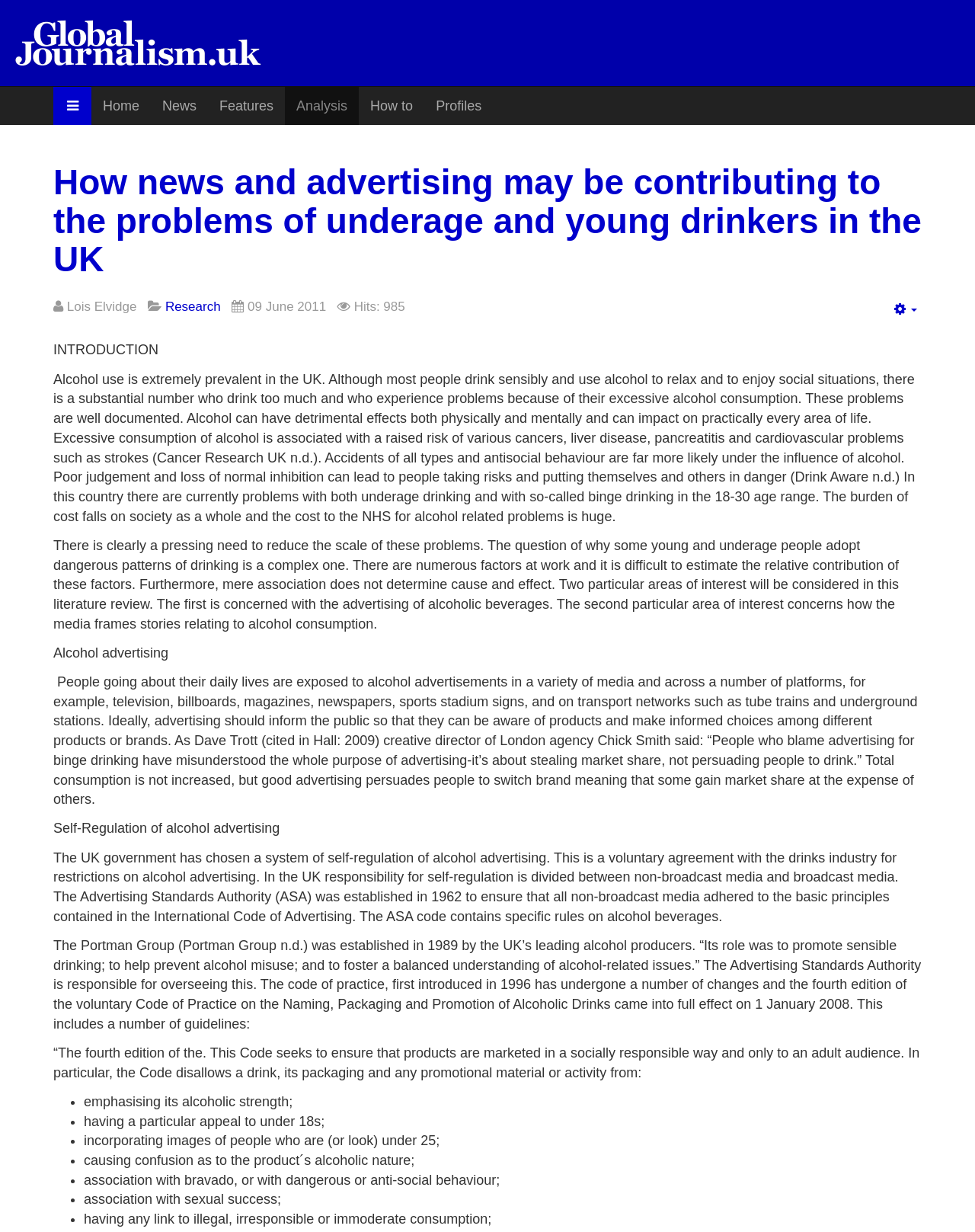What is the date of publication of the article?
We need a detailed and meticulous answer to the question.

The date of publication of the article can be found in the time element, which says '09 June 2011'.